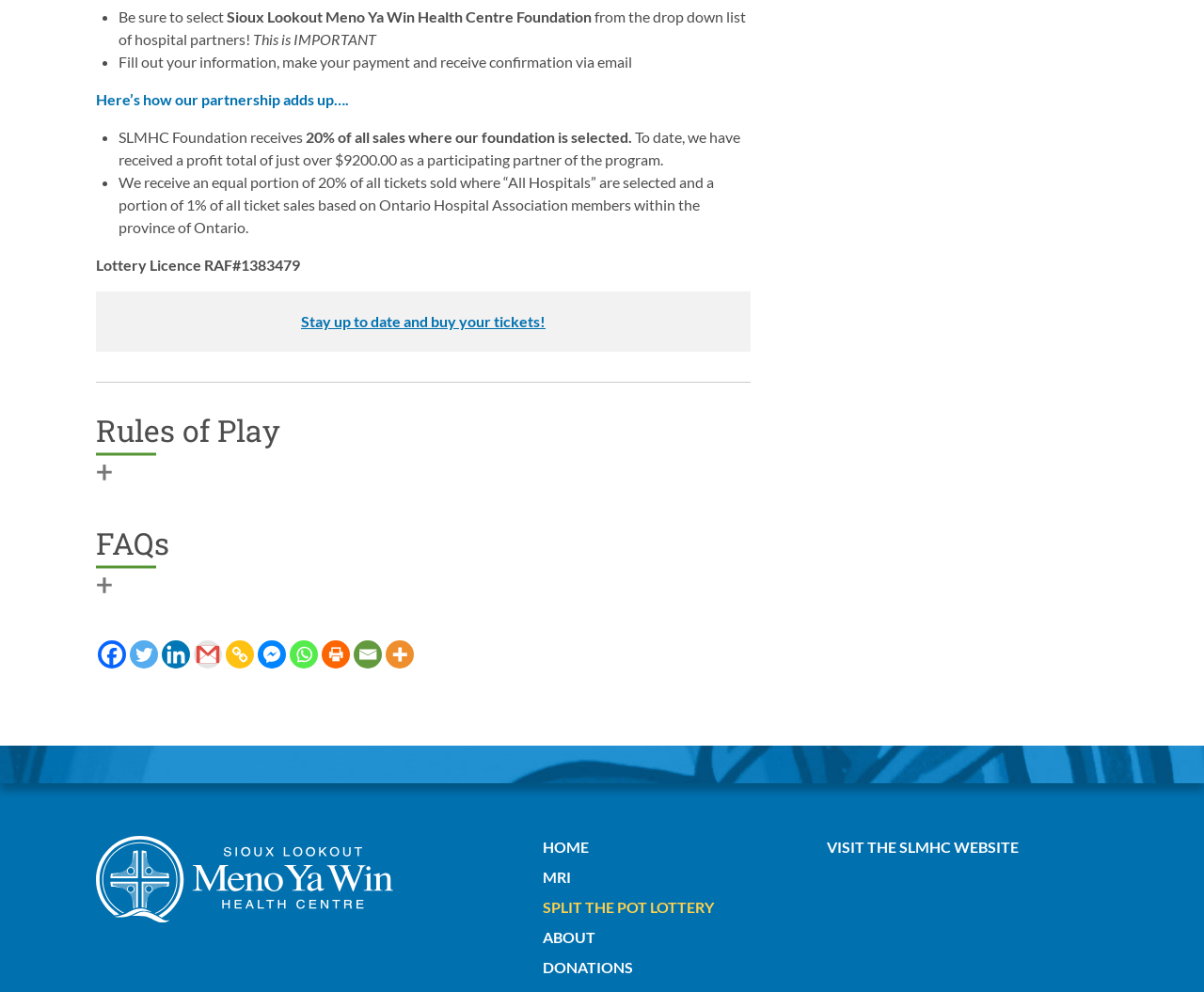Determine the bounding box coordinates for the area you should click to complete the following instruction: "Click the 'SPLIT THE POT LOTTERY' link".

[0.445, 0.903, 0.599, 0.926]